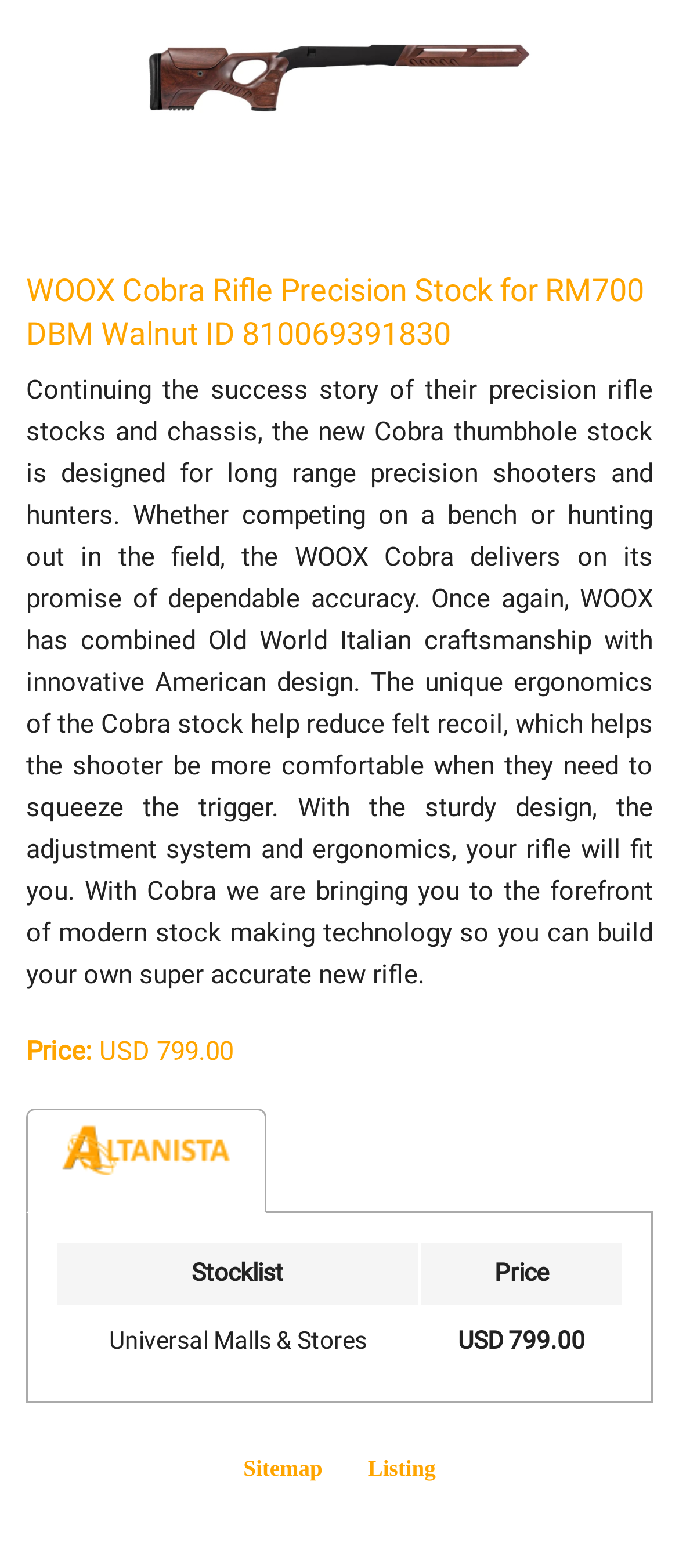Locate the bounding box coordinates of the UI element described by: "Sitemap". Provide the coordinates as four float numbers between 0 and 1, formatted as [left, top, right, bottom].

[0.358, 0.928, 0.475, 0.945]